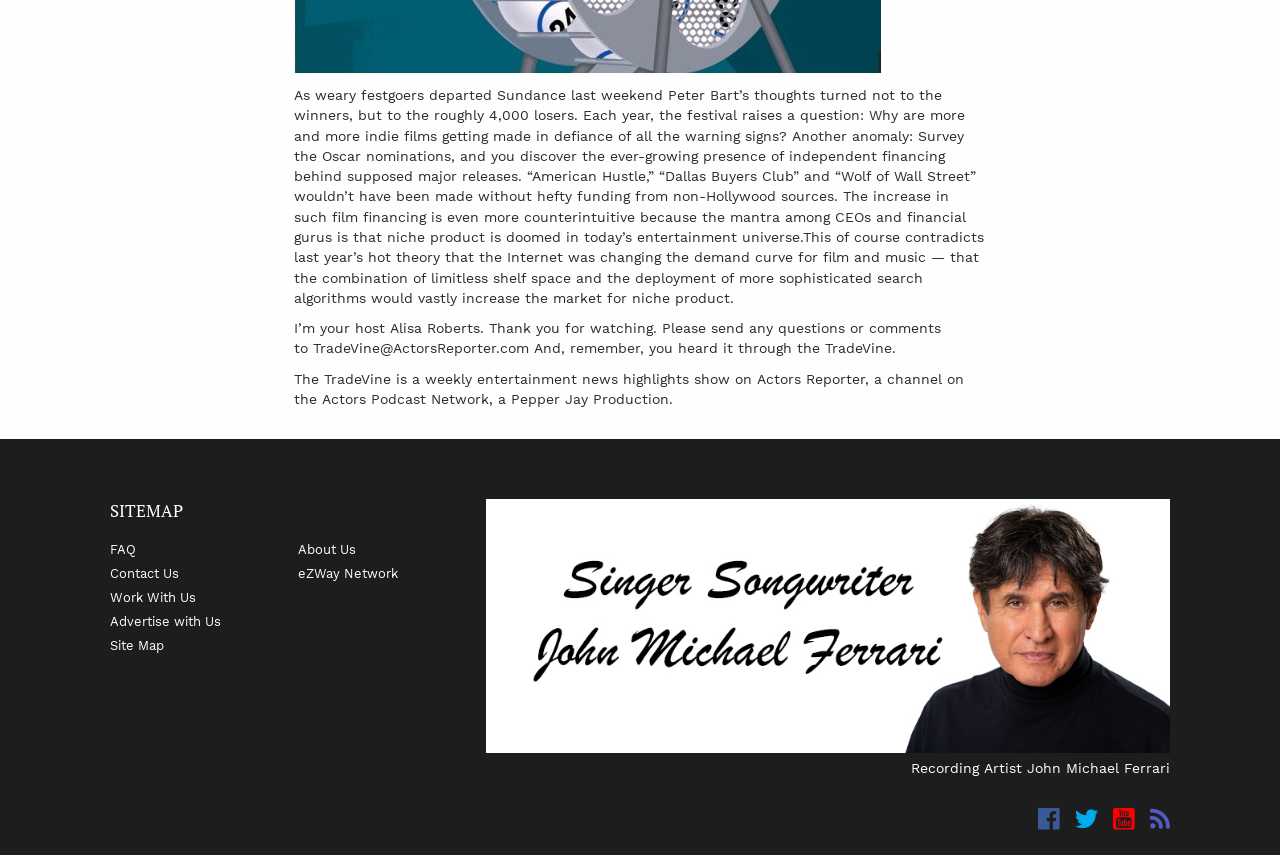Who is the host of the show?
Please use the image to provide a one-word or short phrase answer.

Alisa Roberts